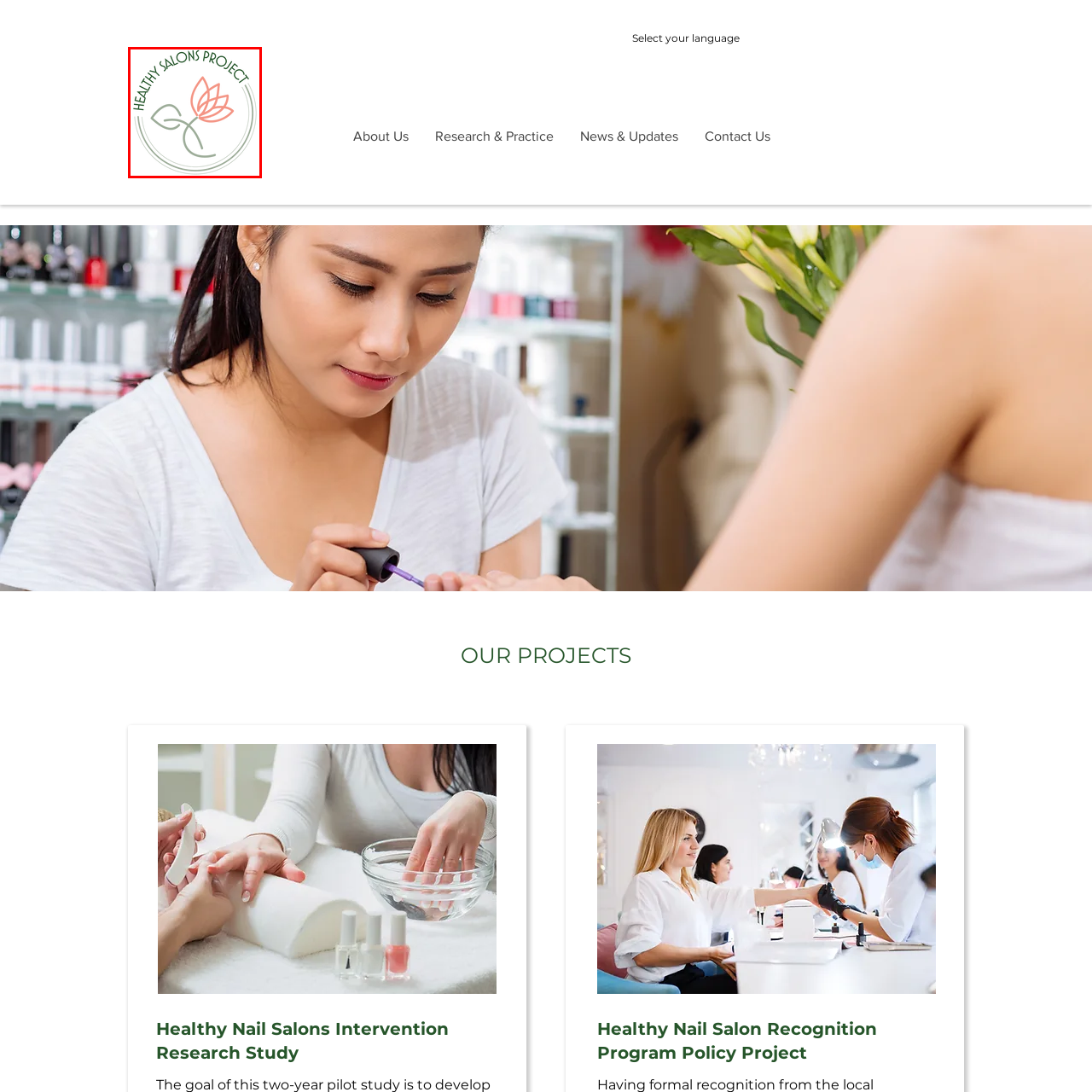What color is the font of the text?
Focus on the image bounded by the red box and reply with a one-word or phrase answer.

Green